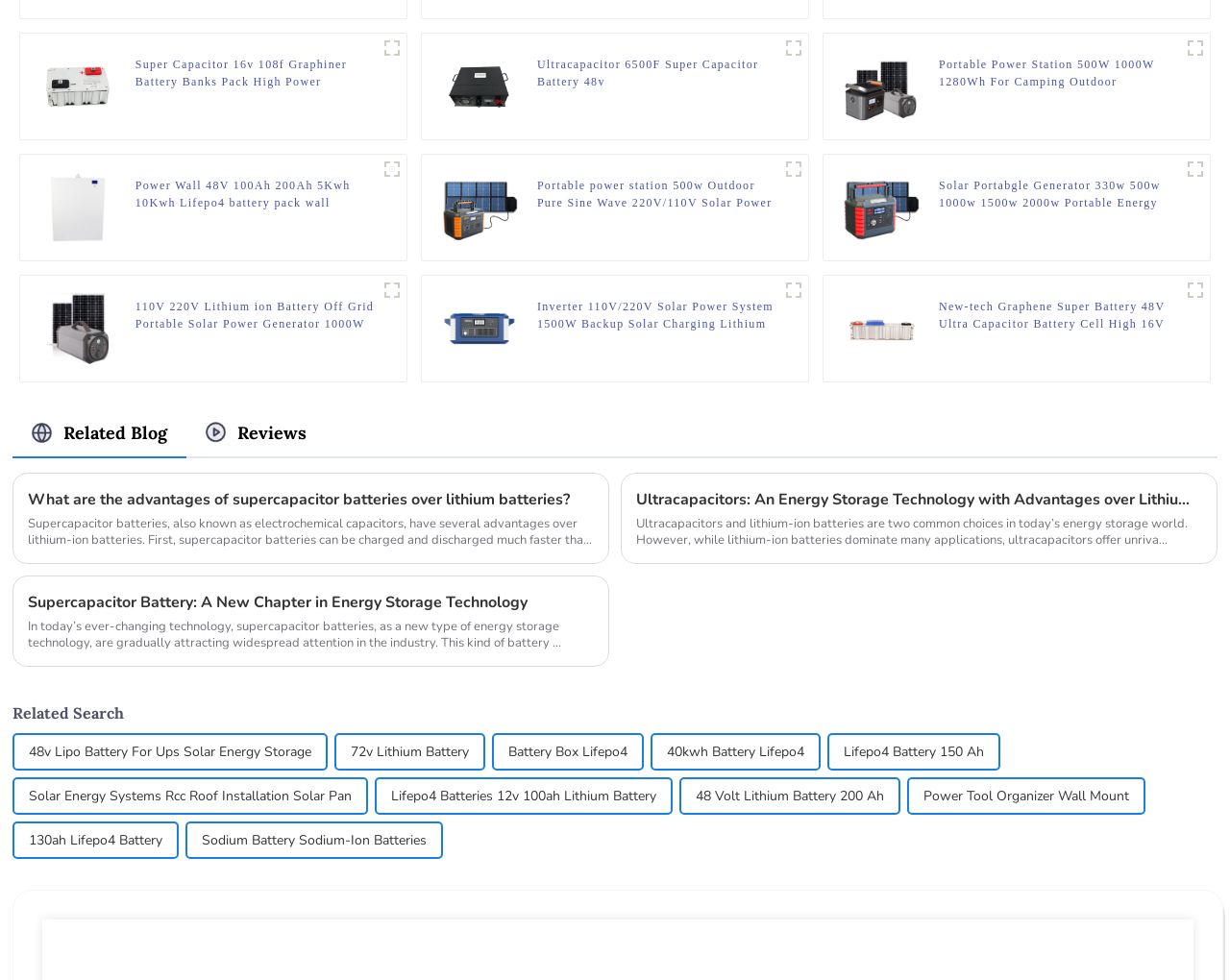Locate the bounding box coordinates of the element I should click to achieve the following instruction: "Read the blog post 'What are the advantages of supercapacitor batteries over lithium batteries?'".

[0.022, 0.498, 0.483, 0.521]